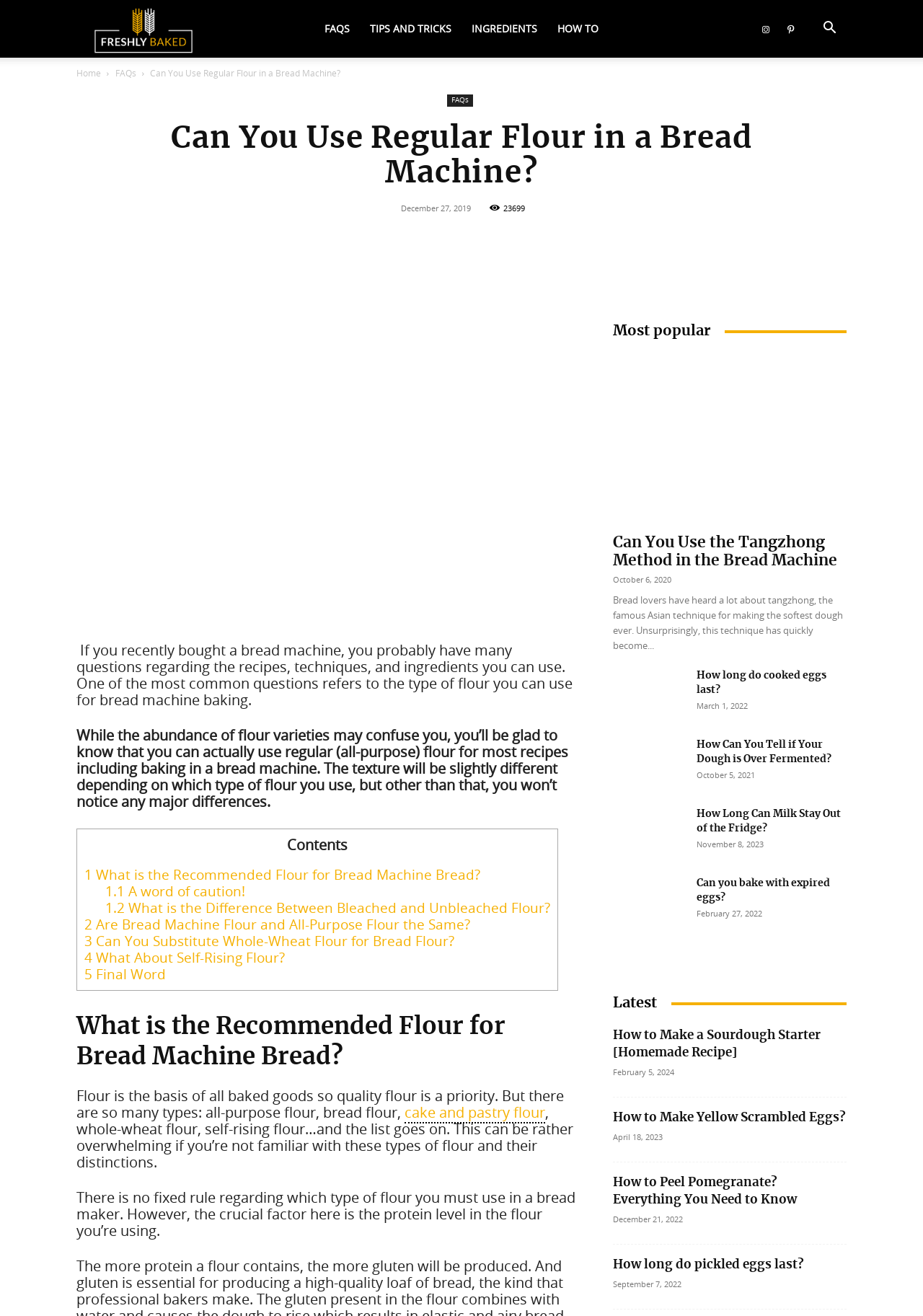Kindly provide the bounding box coordinates of the section you need to click on to fulfill the given instruction: "Share on Facebook".

[0.295, 0.172, 0.385, 0.194]